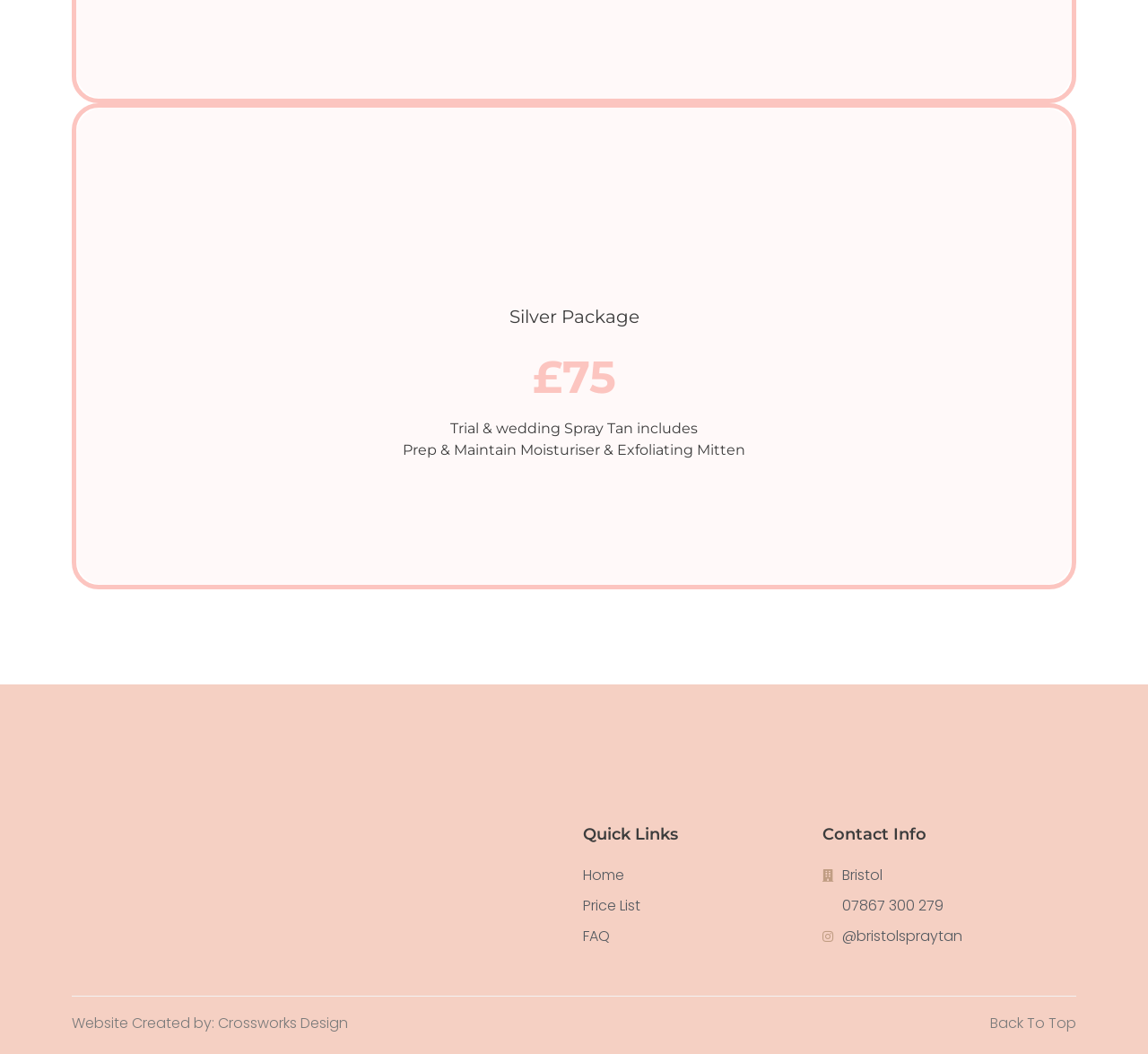Can you specify the bounding box coordinates for the region that should be clicked to fulfill this instruction: "Click on 'Home'".

[0.508, 0.82, 0.7, 0.841]